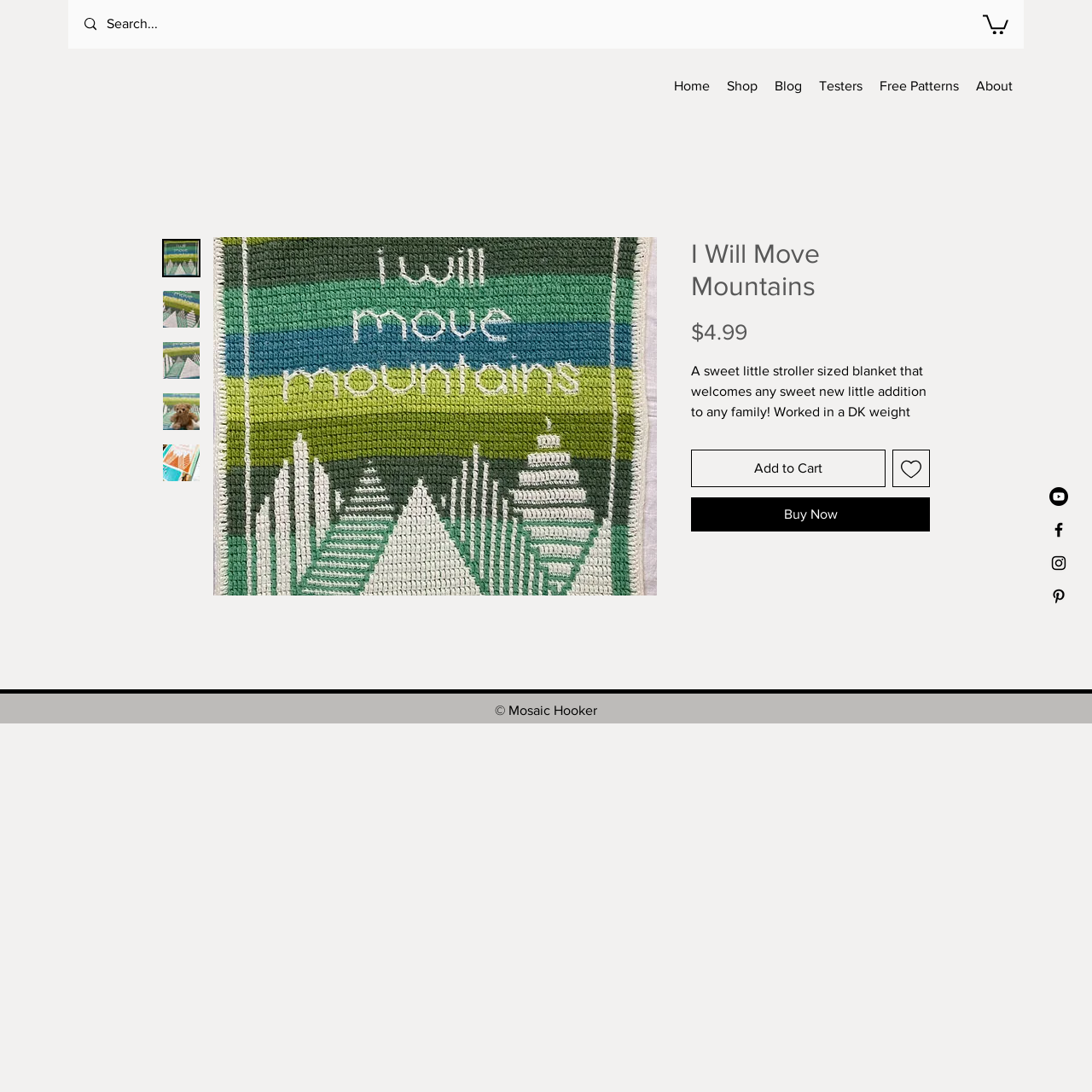Please find and report the primary heading text from the webpage.

I Will Move Mountains